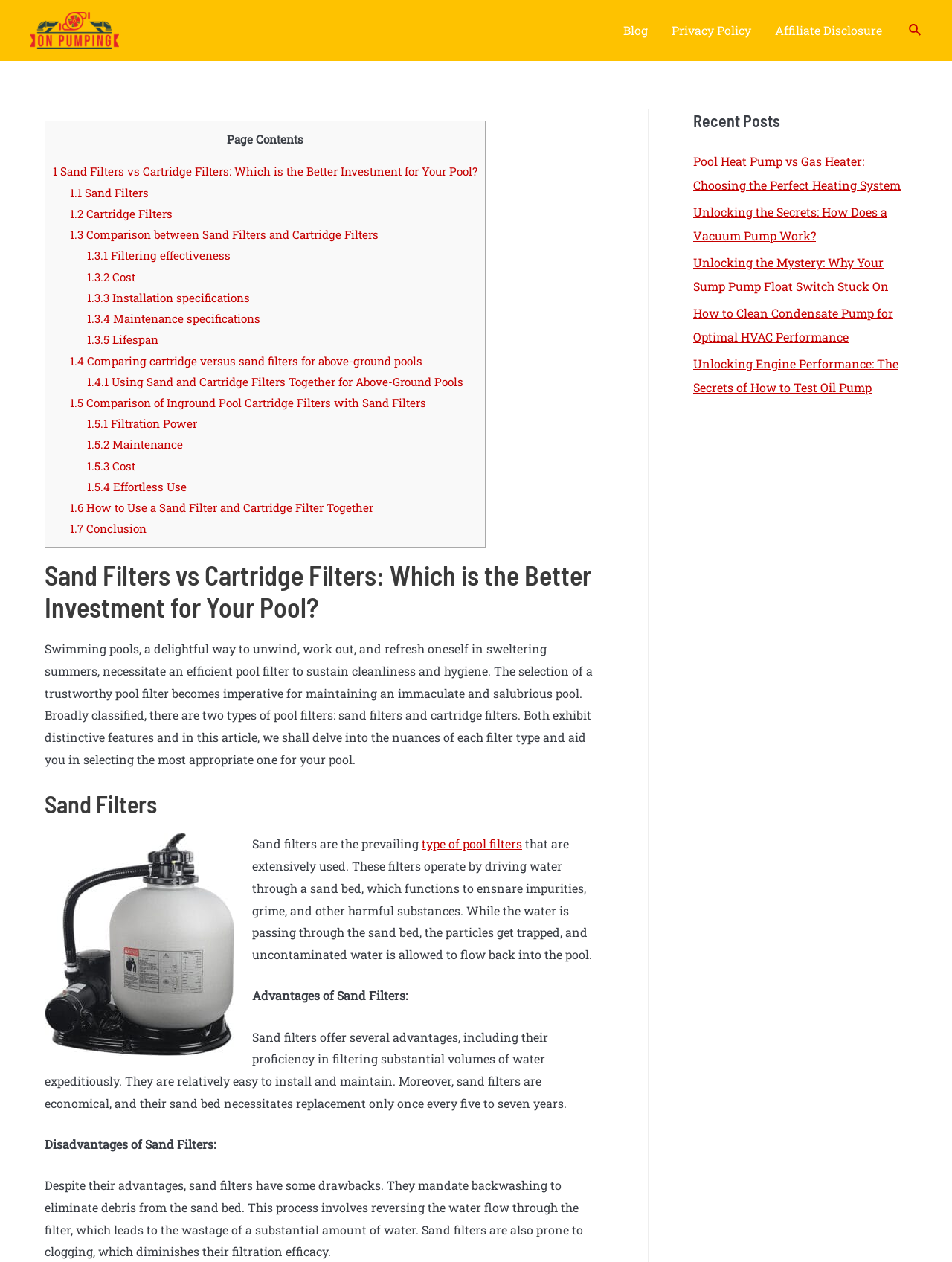Please identify the bounding box coordinates of the clickable element to fulfill the following instruction: "Learn about 'Sand Filters vs Cartridge Filters: Which is the Better Investment for Your Pool?'". The coordinates should be four float numbers between 0 and 1, i.e., [left, top, right, bottom].

[0.047, 0.443, 0.634, 0.494]